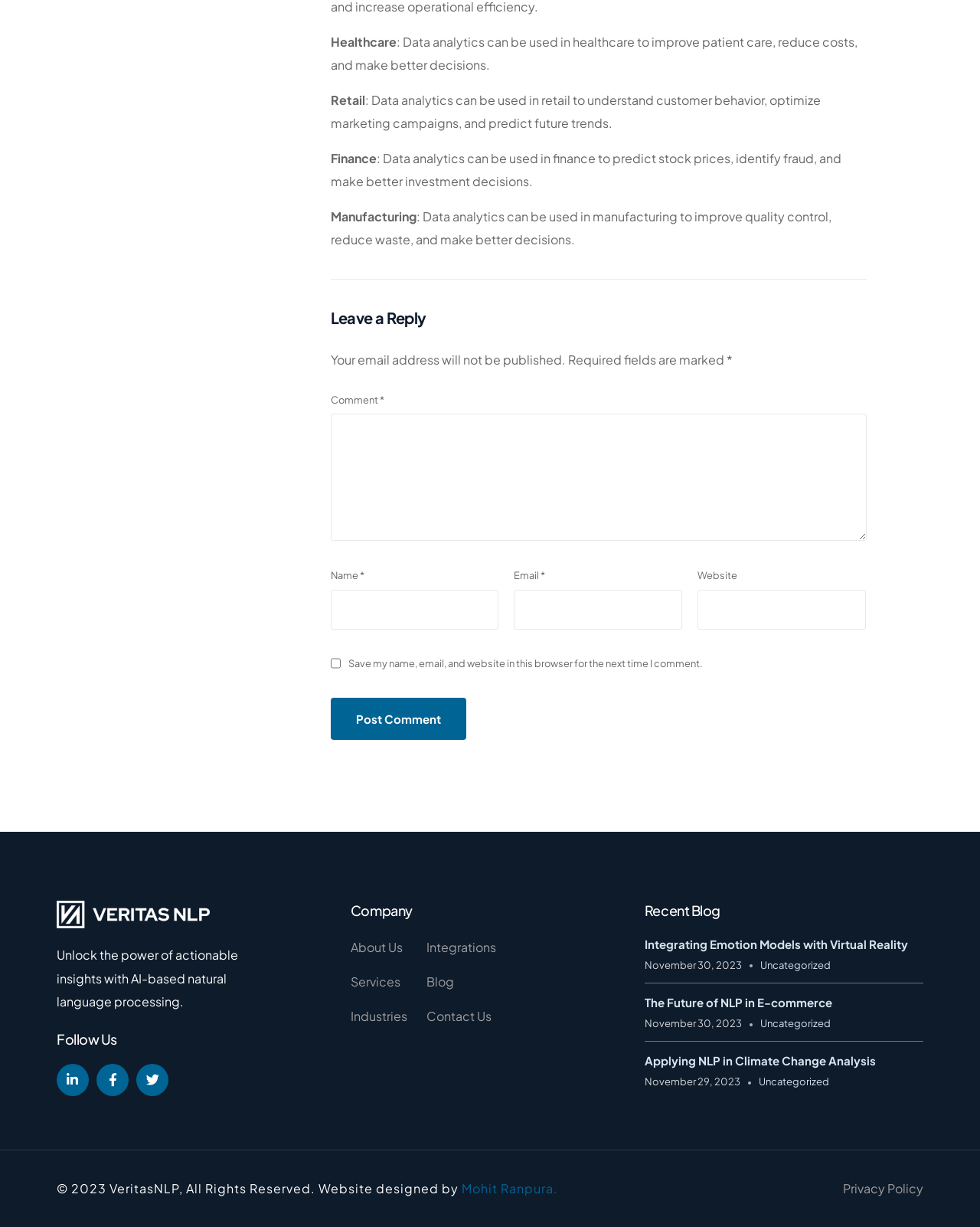What is the copyright year of the website?
Could you answer the question with a detailed and thorough explanation?

I found this information by looking at the static text element with ID 266, which mentions the copyright year as 2023.